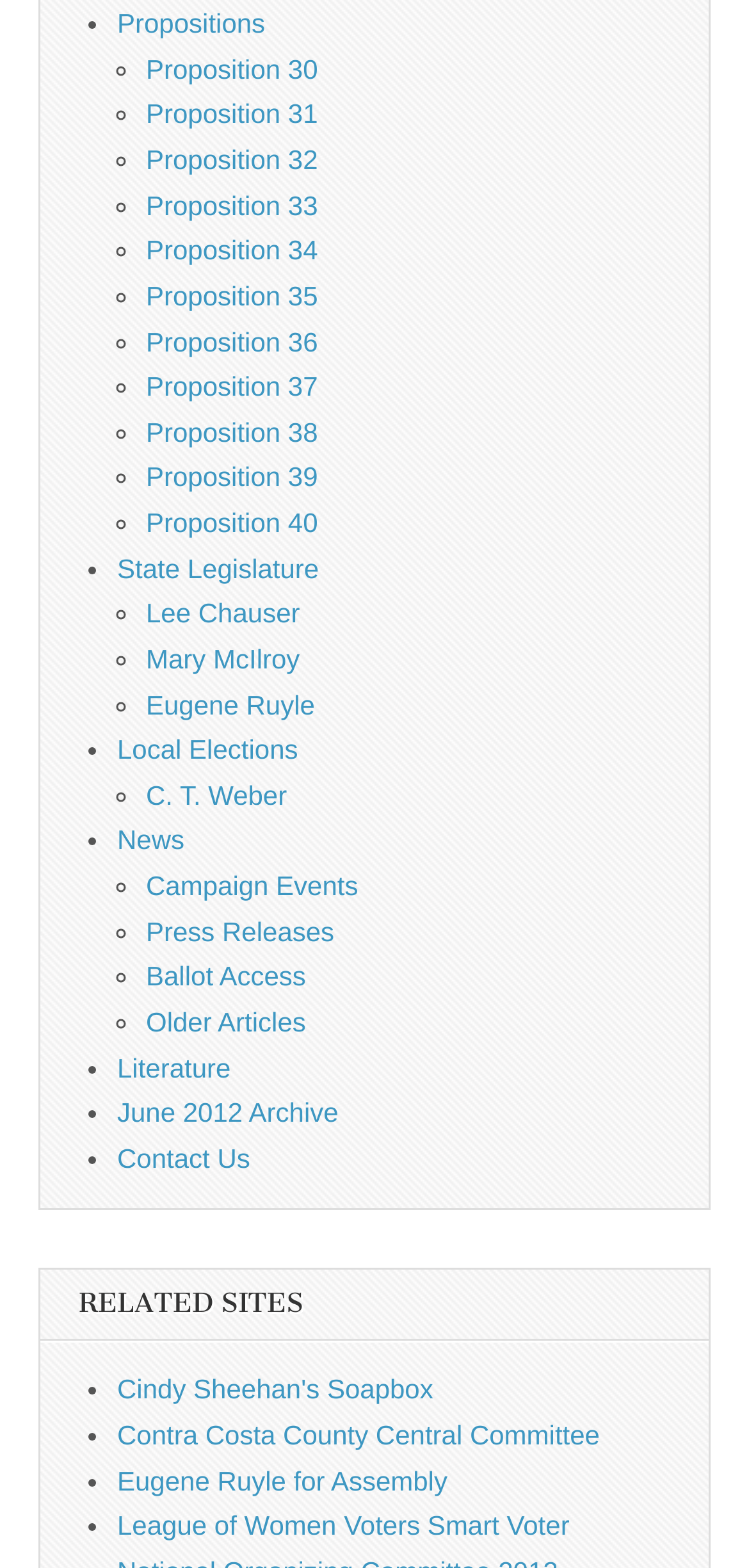Please answer the following question using a single word or phrase: What is the first item in the list of links under 'News'?

Campaign Events